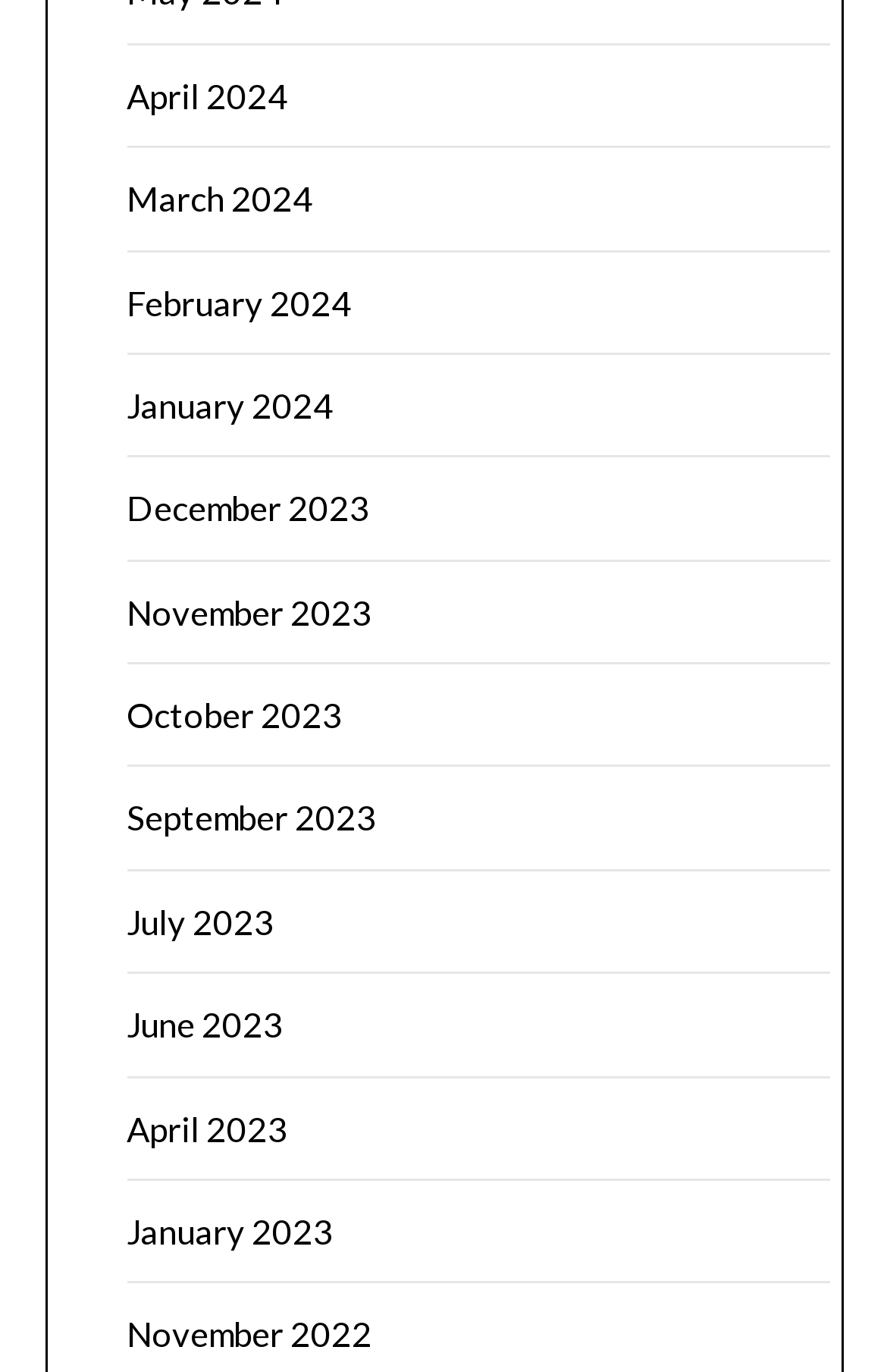Locate the bounding box coordinates of the region to be clicked to comply with the following instruction: "check January 2024". The coordinates must be four float numbers between 0 and 1, in the form [left, top, right, bottom].

[0.142, 0.28, 0.376, 0.31]